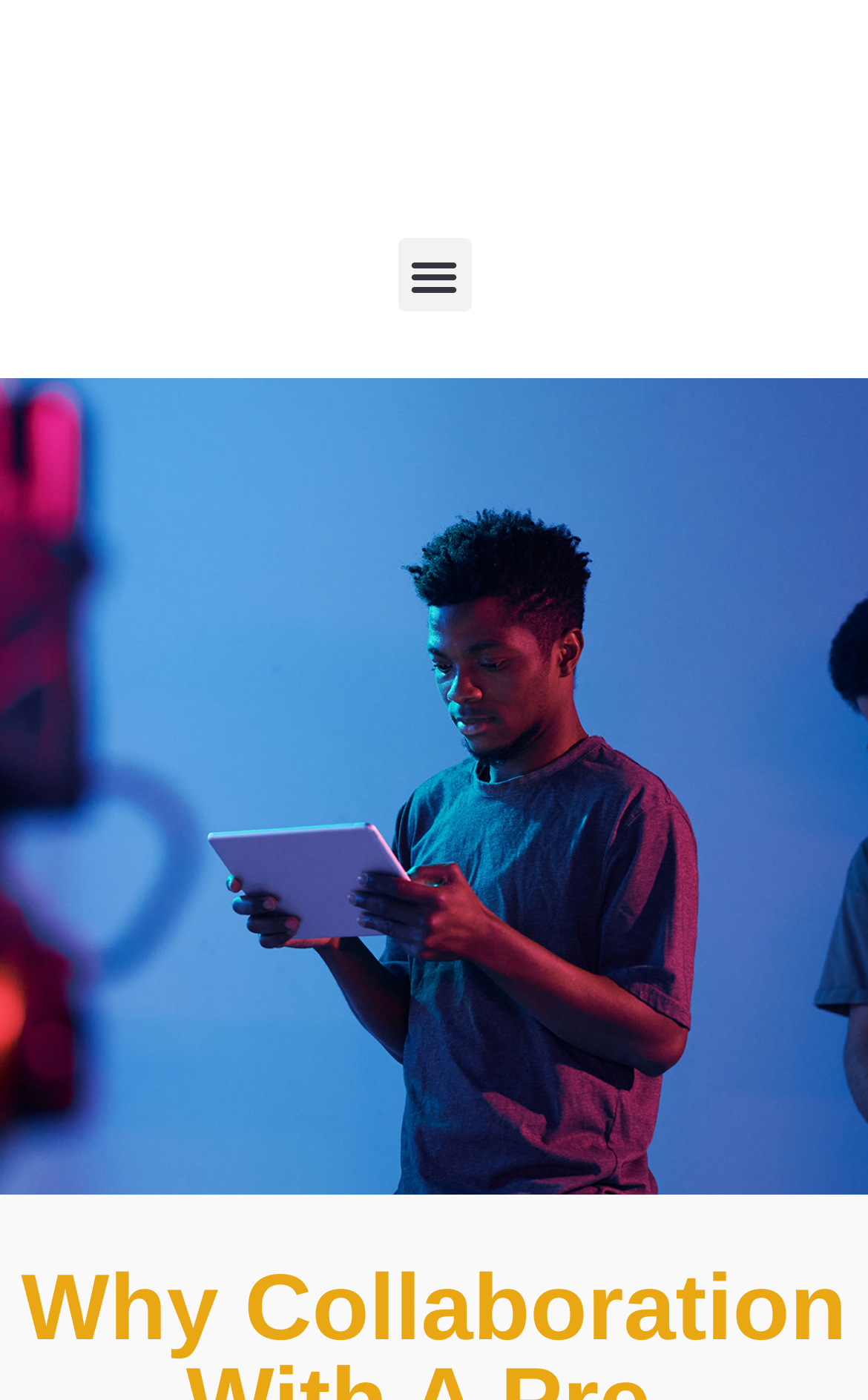Mark the bounding box of the element that matches the following description: "Menu".

[0.458, 0.17, 0.542, 0.223]